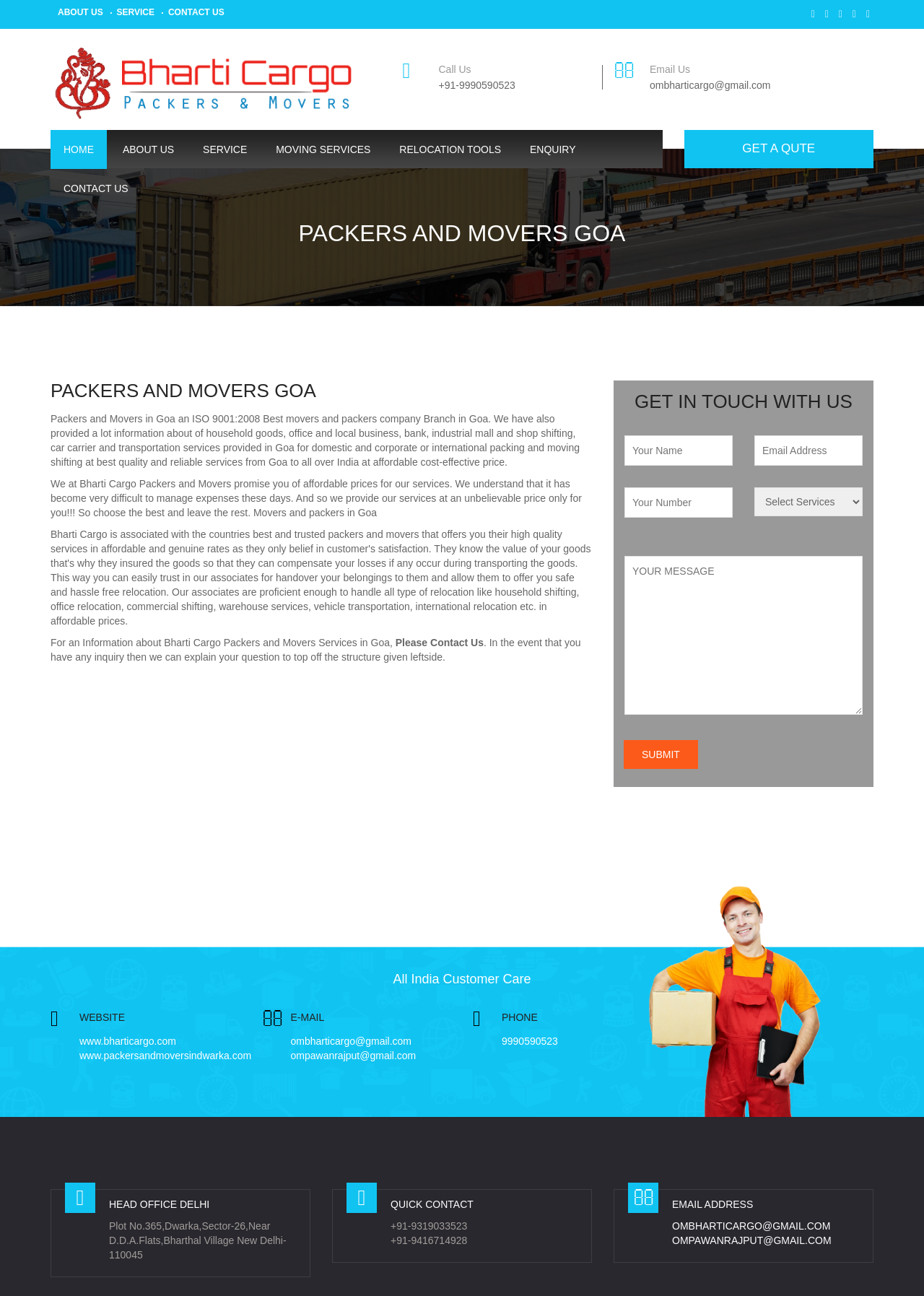Find the bounding box coordinates for the HTML element specified by: "Contact Us".

[0.053, 0.13, 0.154, 0.16]